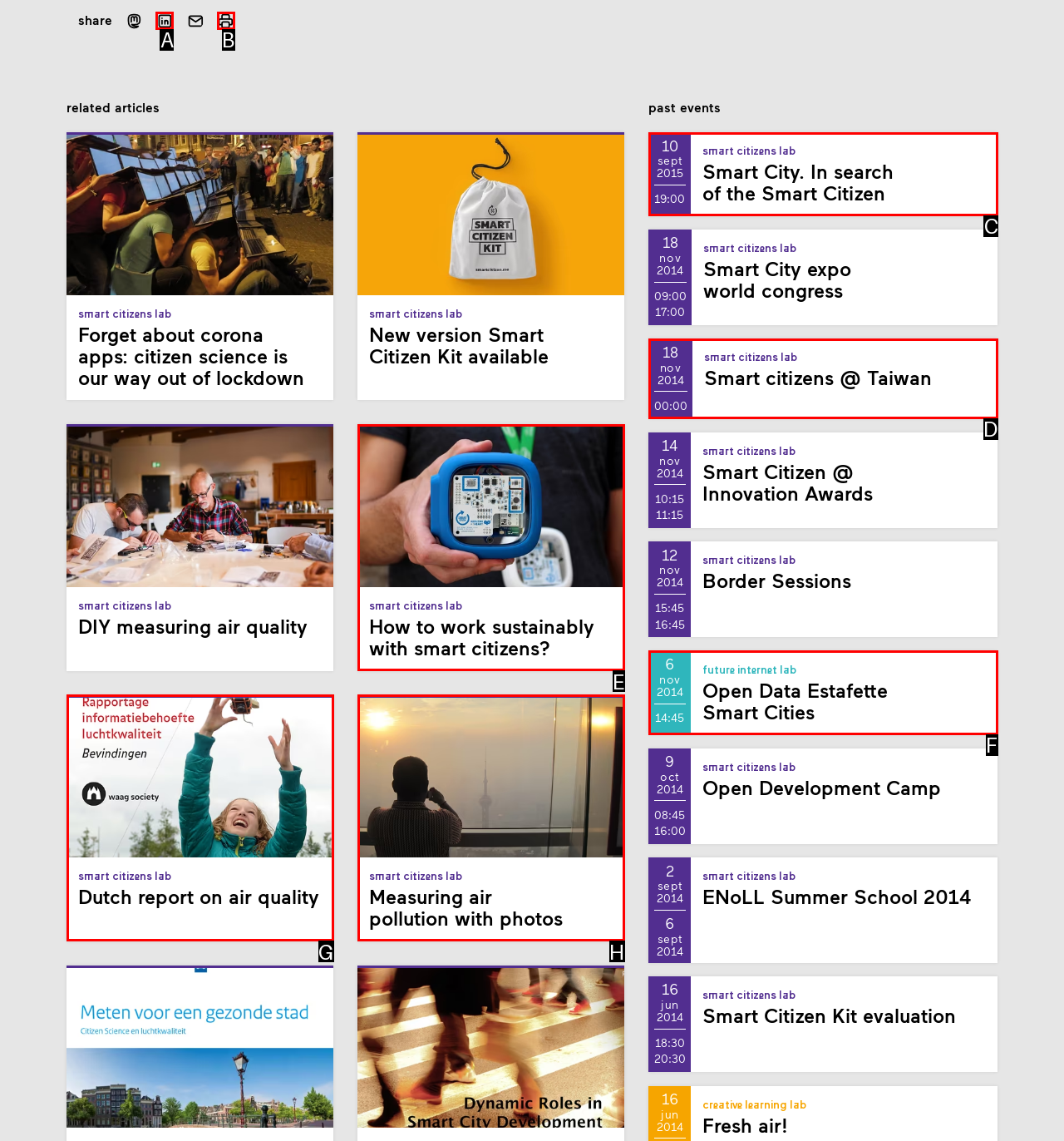Identify the correct choice to execute this task: Read about past event 'Smart City. In search of the Smart Citizen'
Respond with the letter corresponding to the right option from the available choices.

C